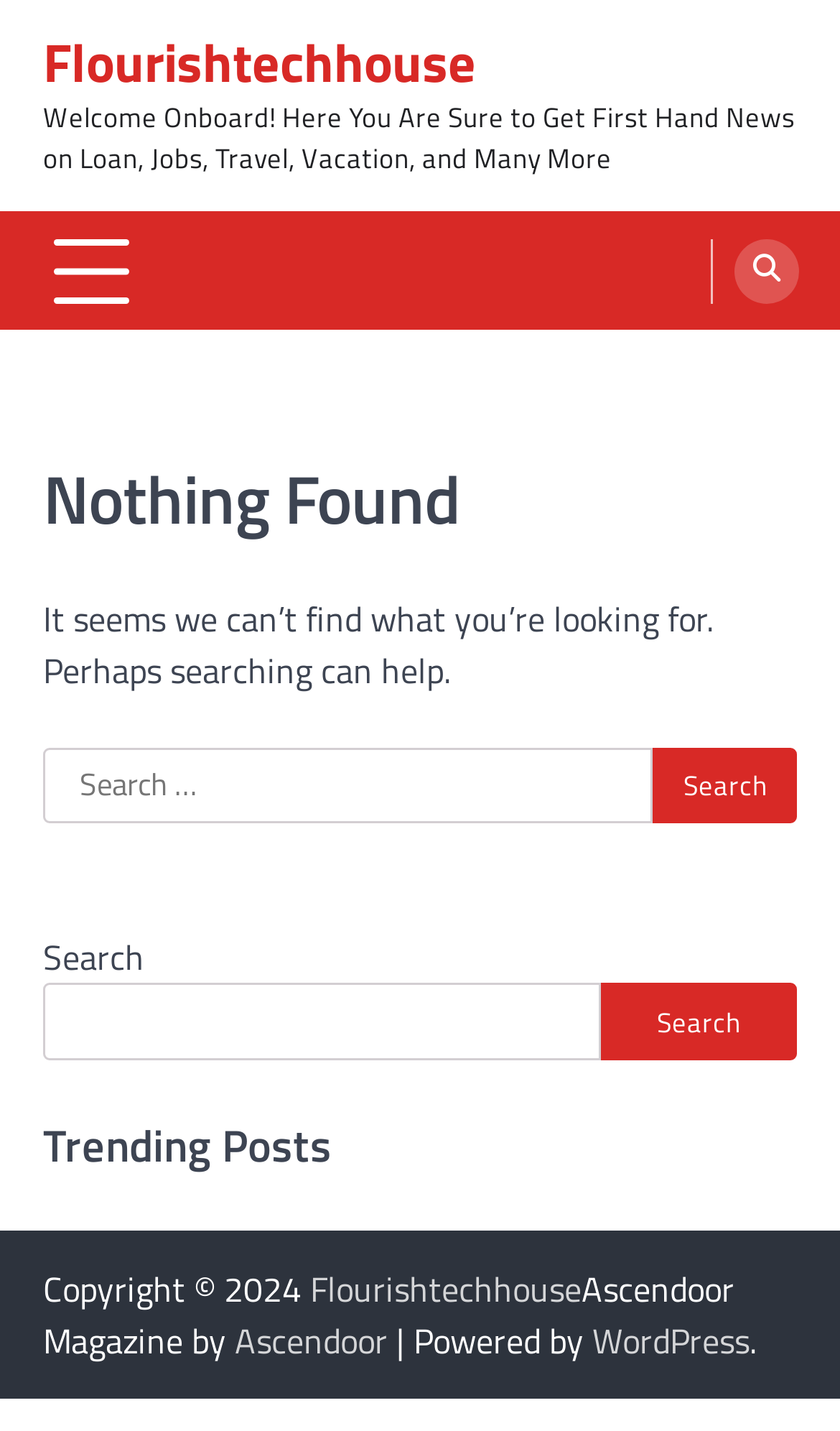Please identify the bounding box coordinates of the clickable area that will fulfill the following instruction: "Click on the Flourishtechhouse link". The coordinates should be in the format of four float numbers between 0 and 1, i.e., [left, top, right, bottom].

[0.051, 0.015, 0.567, 0.072]